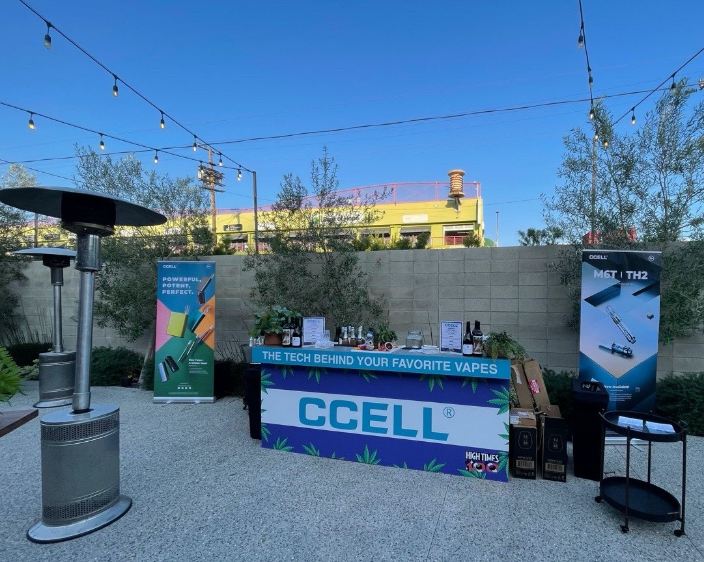Please give a one-word or short phrase response to the following question: 
What is the slogan displayed on the booth?

THE TECH BEHIND YOUR FAVORITE VAPES